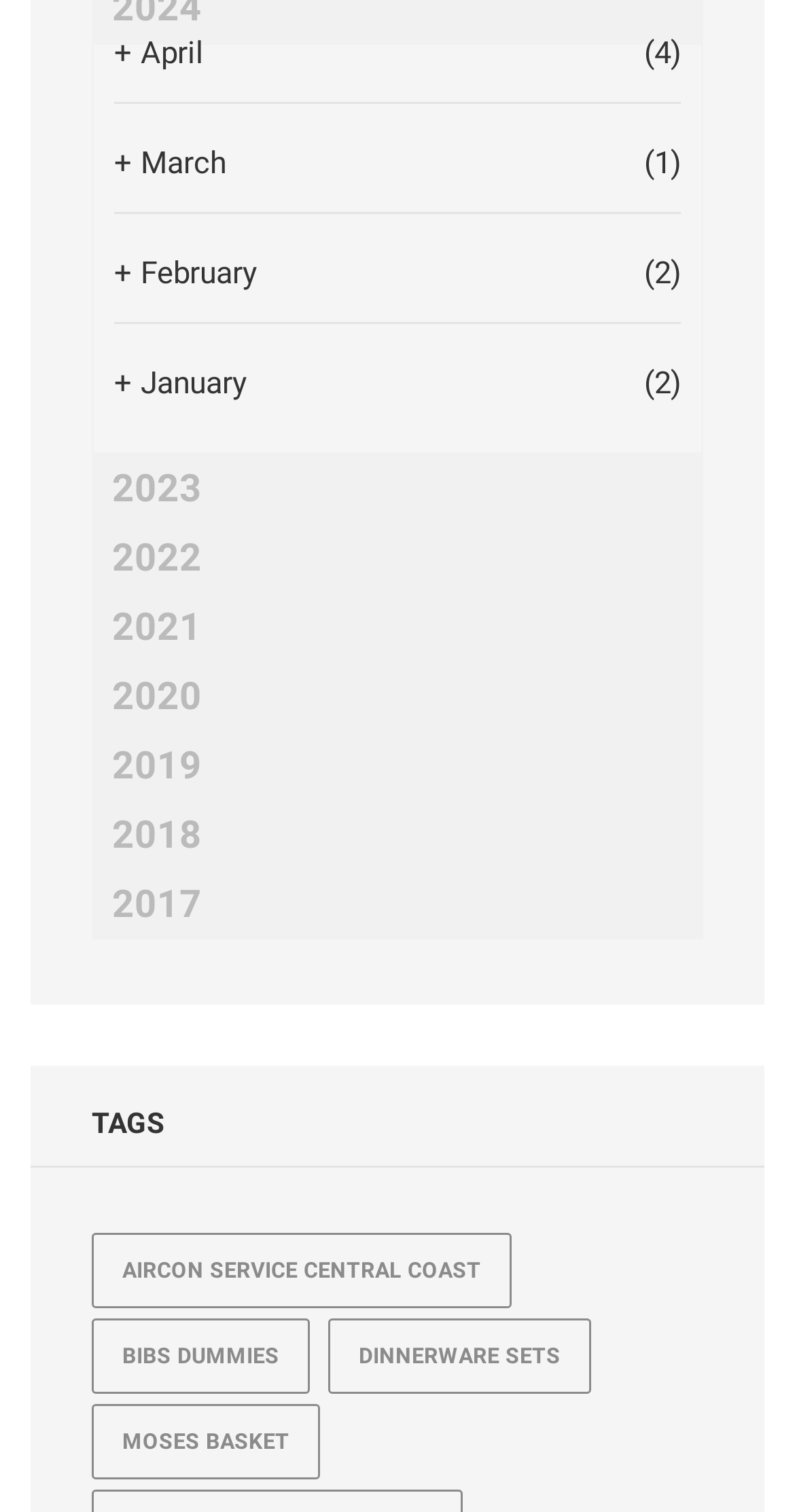Determine the bounding box coordinates of the clickable region to follow the instruction: "Browse aircon service Central Coast".

[0.115, 0.816, 0.644, 0.866]